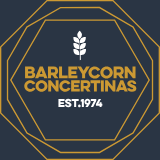Offer an in-depth caption that covers the entire scene depicted in the image.

The image features the logo of Barleycorn Concertinas, which prominently displays the brand name "BARLEYCORN CONCERTINAS" in bold, golden lettering. Above the name, a stylized wheat icon symbolizes craftsmanship and tradition, reflecting the company's heritage. The logo is set against a deep blue background, enclosed within a geometric octagonal border, which adds a modern touch to its classic appeal. The founding year, "EST. 1974," is highlighted at the bottom, emphasizing the company's long-standing presence in the concertina market. This logo represents not just a business, but a commitment to quality and a rich history in musical instrument craftsmanship.